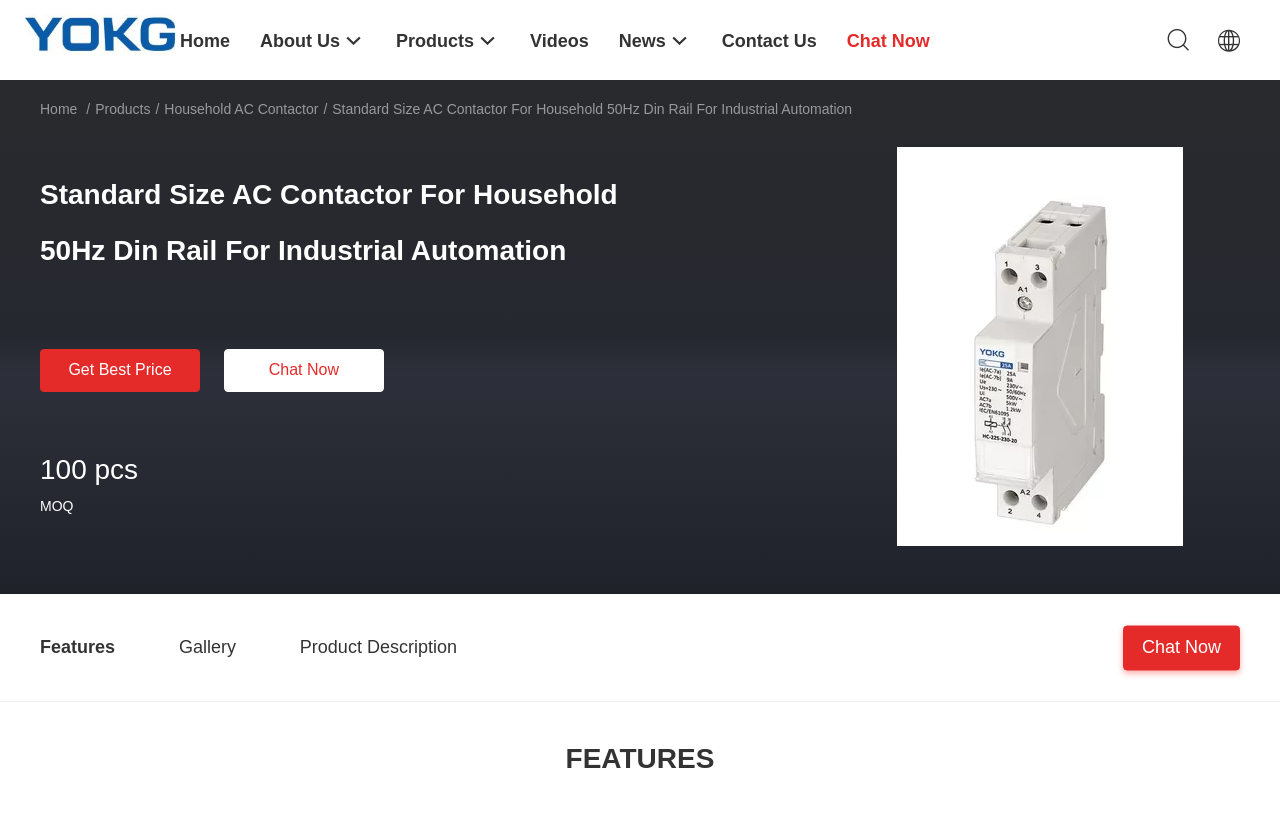Please examine the image and provide a detailed answer to the question: What is the call-to-action button below the product description?

I found the call-to-action button by looking at the section below the product description, where there are two buttons, 'Get Best Price' and 'Chat Now'. The 'Get Best Price' button is the first one.